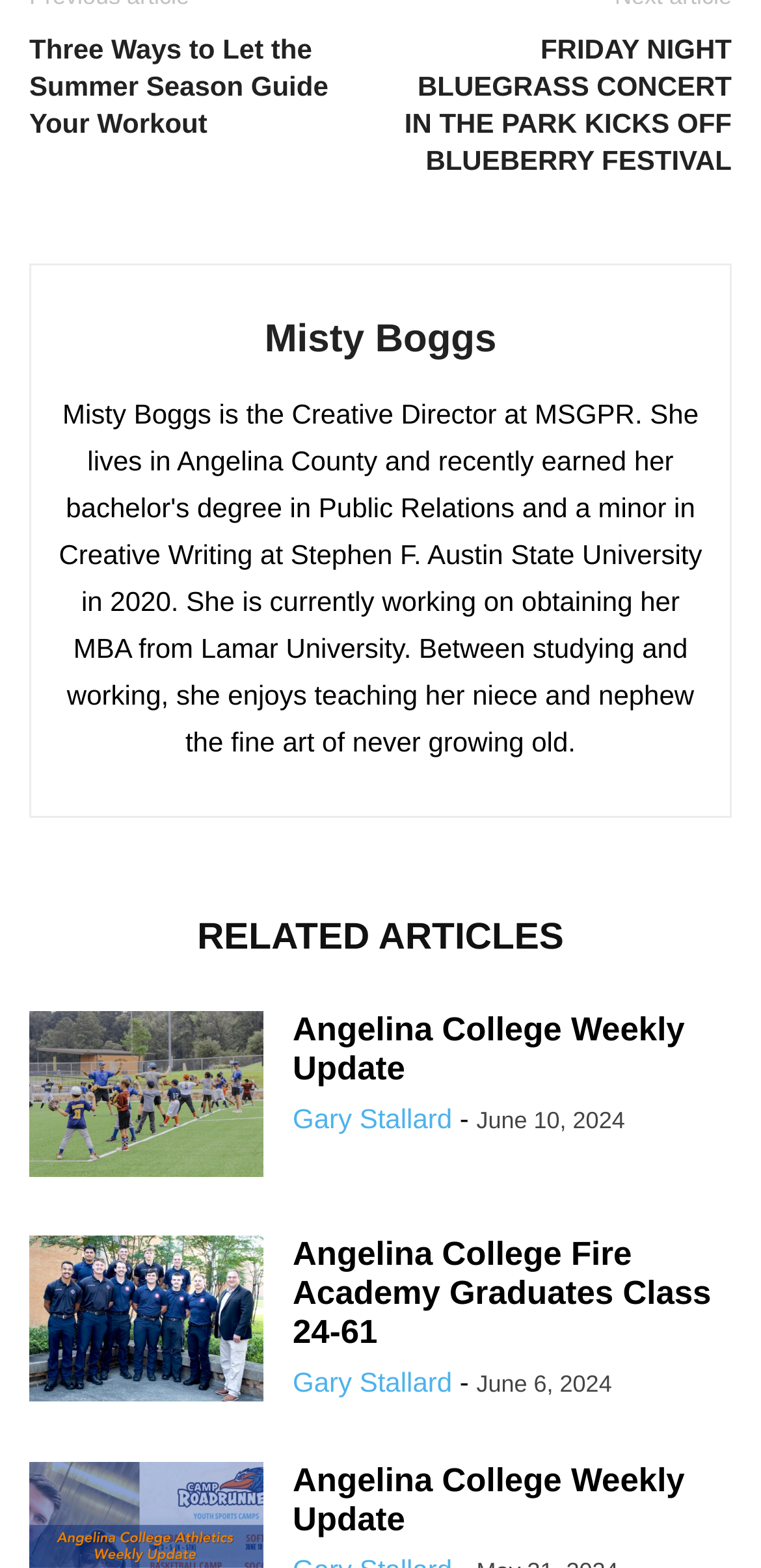Please reply with a single word or brief phrase to the question: 
How many articles are listed under 'RELATED ARTICLES'?

3